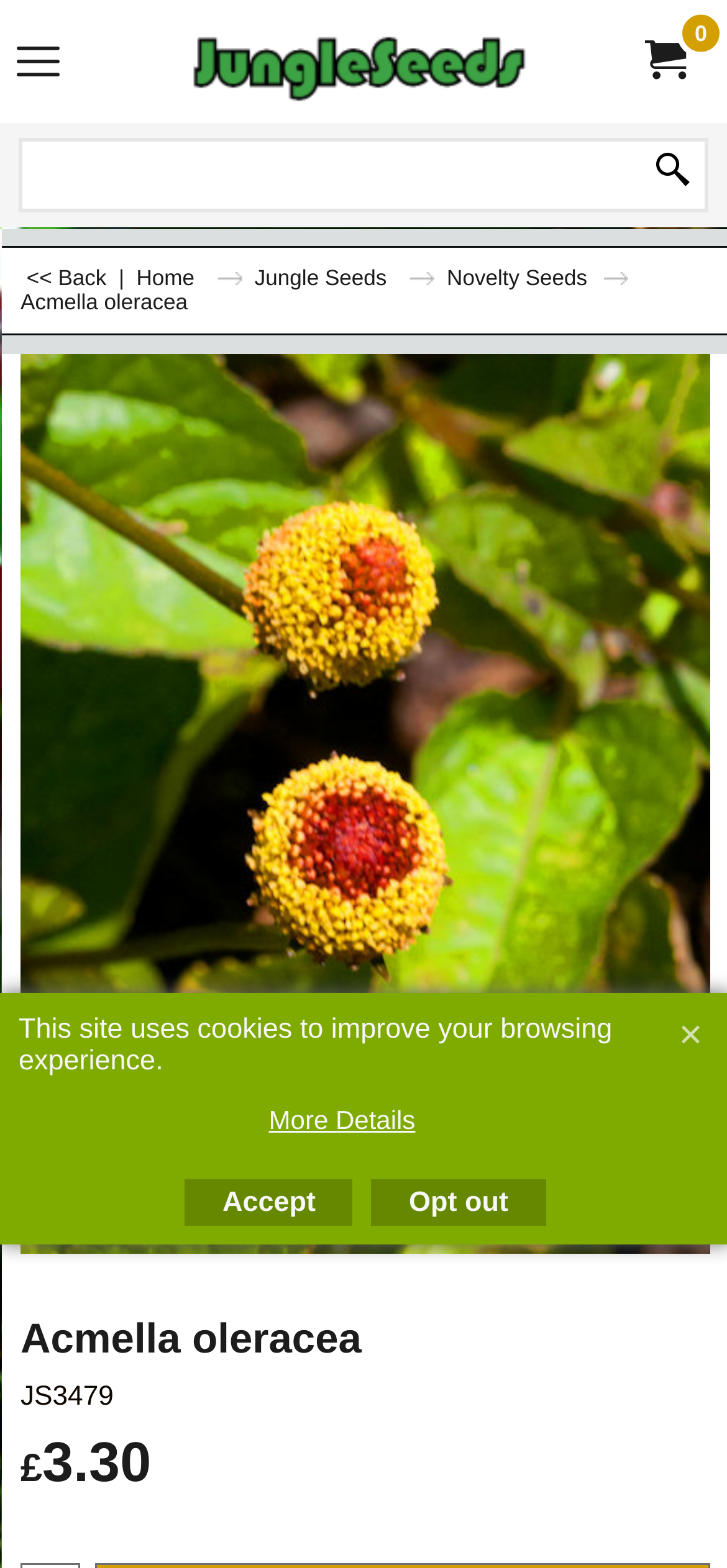Please identify the bounding box coordinates of the element that needs to be clicked to perform the following instruction: "Click the menu".

[0.023, 0.026, 0.082, 0.059]